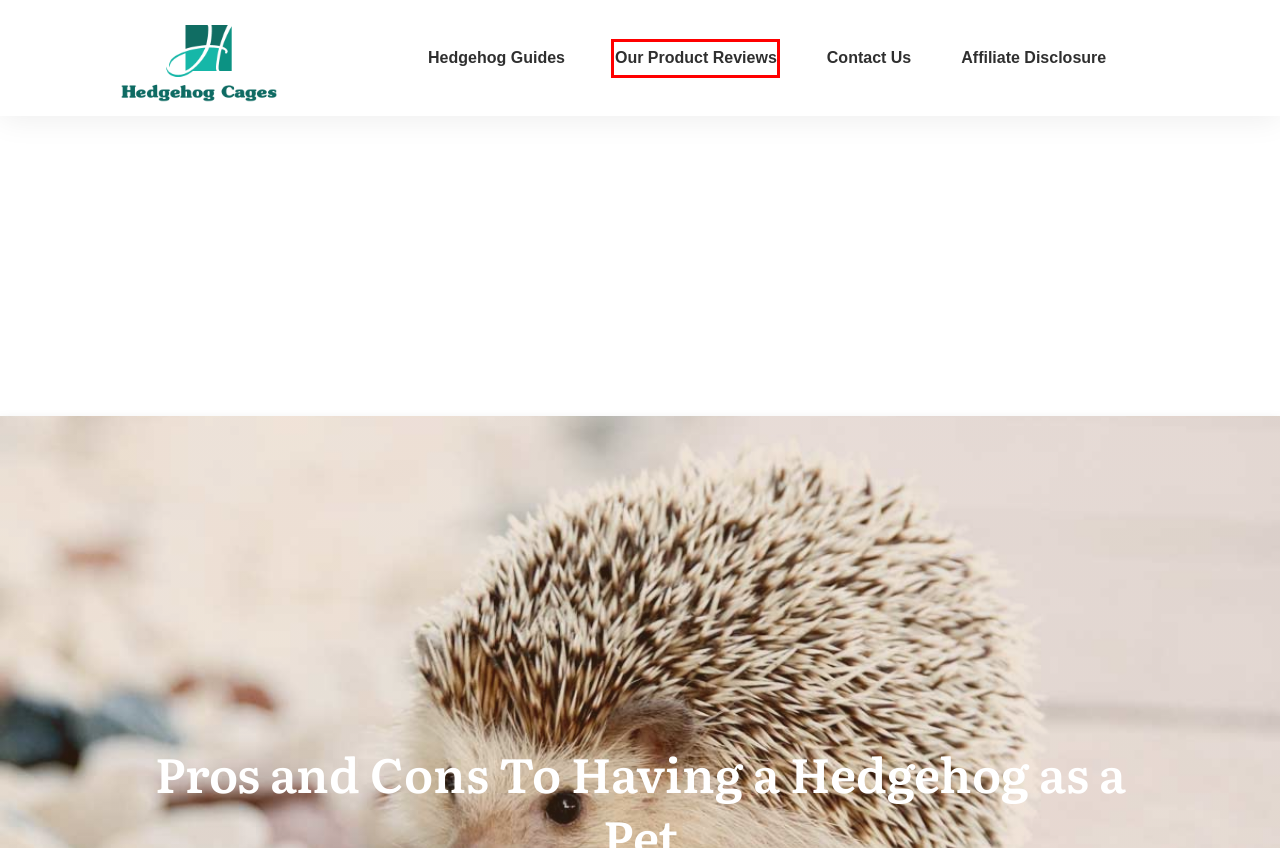You are presented with a screenshot of a webpage containing a red bounding box around a particular UI element. Select the best webpage description that matches the new webpage after clicking the element within the bounding box. Here are the candidates:
A. What’s the Best Hedgehog Cage? Reviews, Ratings & Buying Guide
B. Affiliate Disclosure
C. reviews Archives - hedgehogcage.net
D. Contact Us
E. Hedgehog Cage Liners and Buyers Guide
F. guides Archives - hedgehogcage.net
G. Privacy Policy
H. Buying Guidelines for Hedgehogs as Pets Things You Need To Know

C